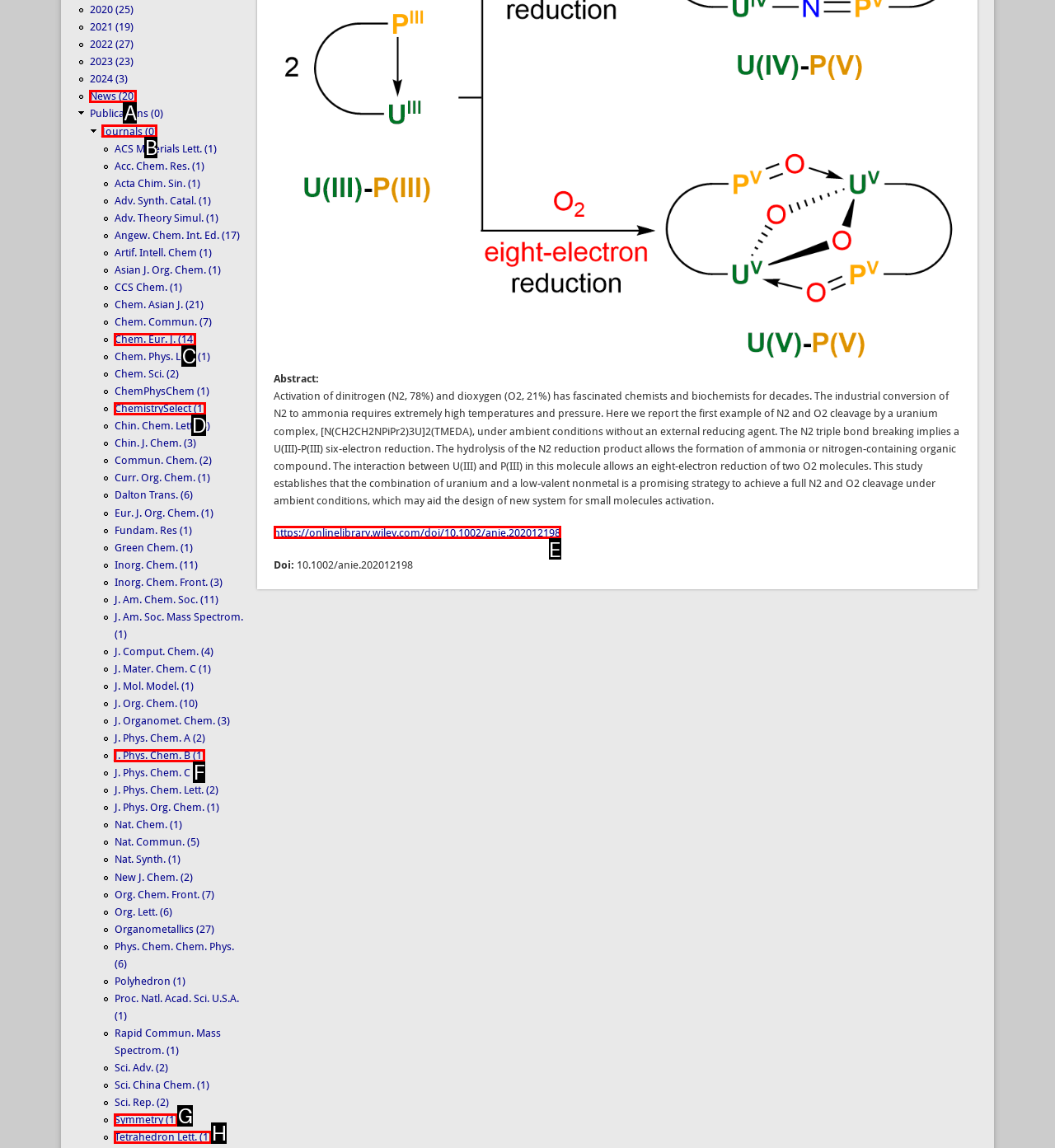Which option corresponds to the following element description: https://onlinelibrary.wiley.com/doi/10.1002/anie.202012198?
Please provide the letter of the correct choice.

E